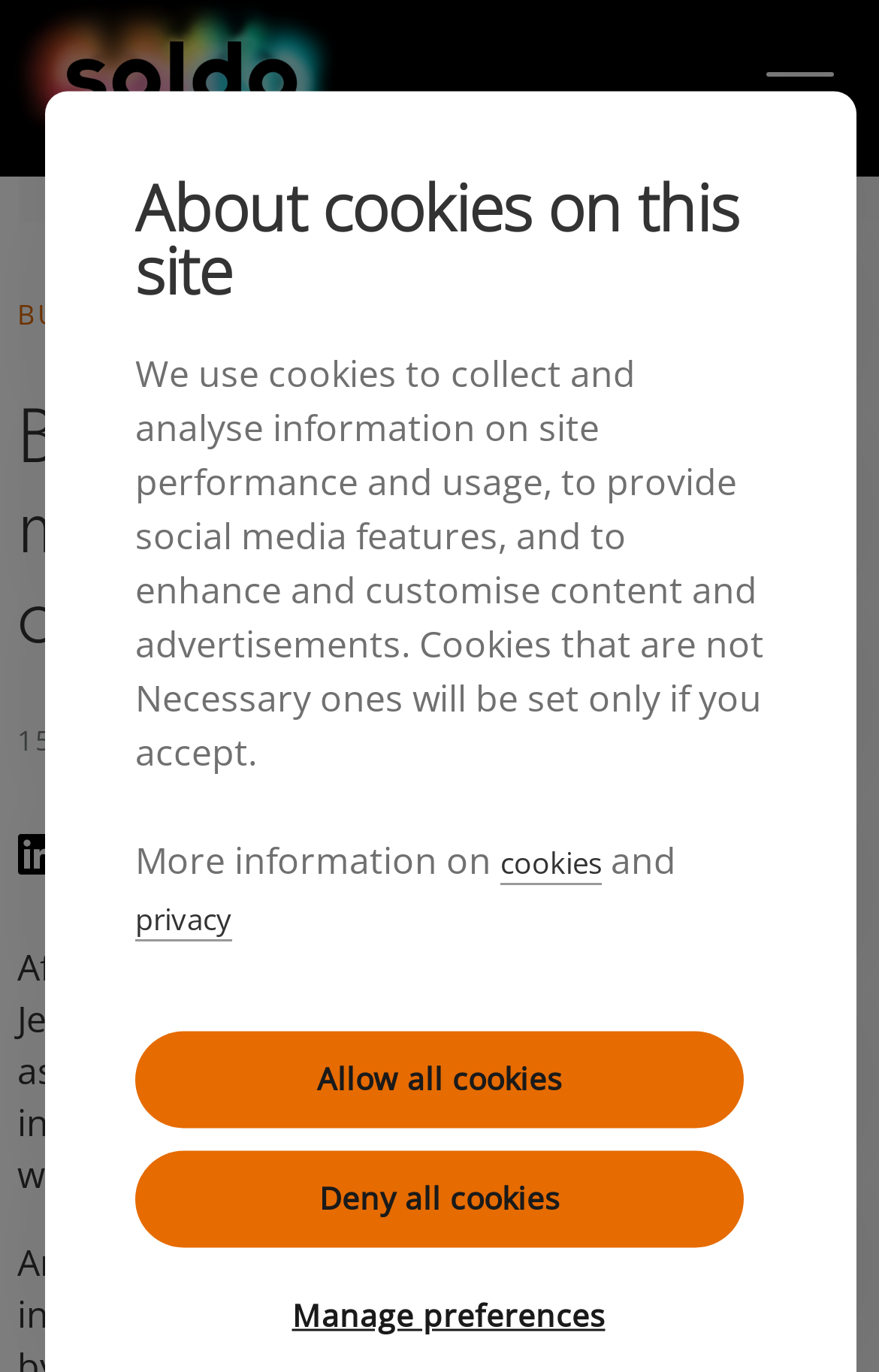Given the element description aria-label="Soldo Homepage", specify the bounding box coordinates of the corresponding UI element in the format (top-left x, top-left y, bottom-right x, bottom-right y). All values must be between 0 and 1.

[0.0, 0.09, 0.41, 0.126]